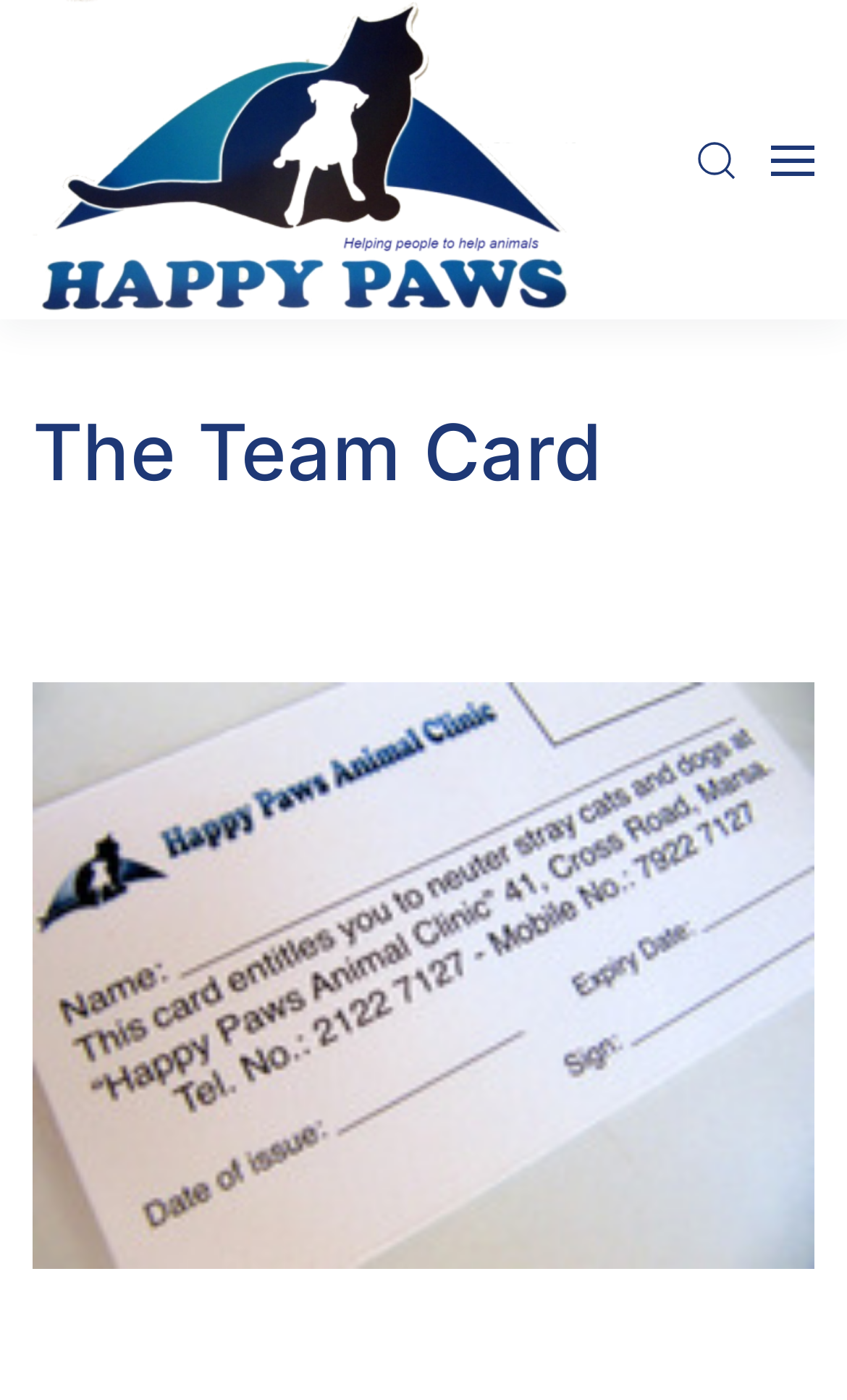Can you look at the image and give a comprehensive answer to the question:
Where can the user go by clicking the link at the top-left corner?

The link at the top-left corner has the text content 'Back to home', which suggests that clicking on it will take the user back to the home page.